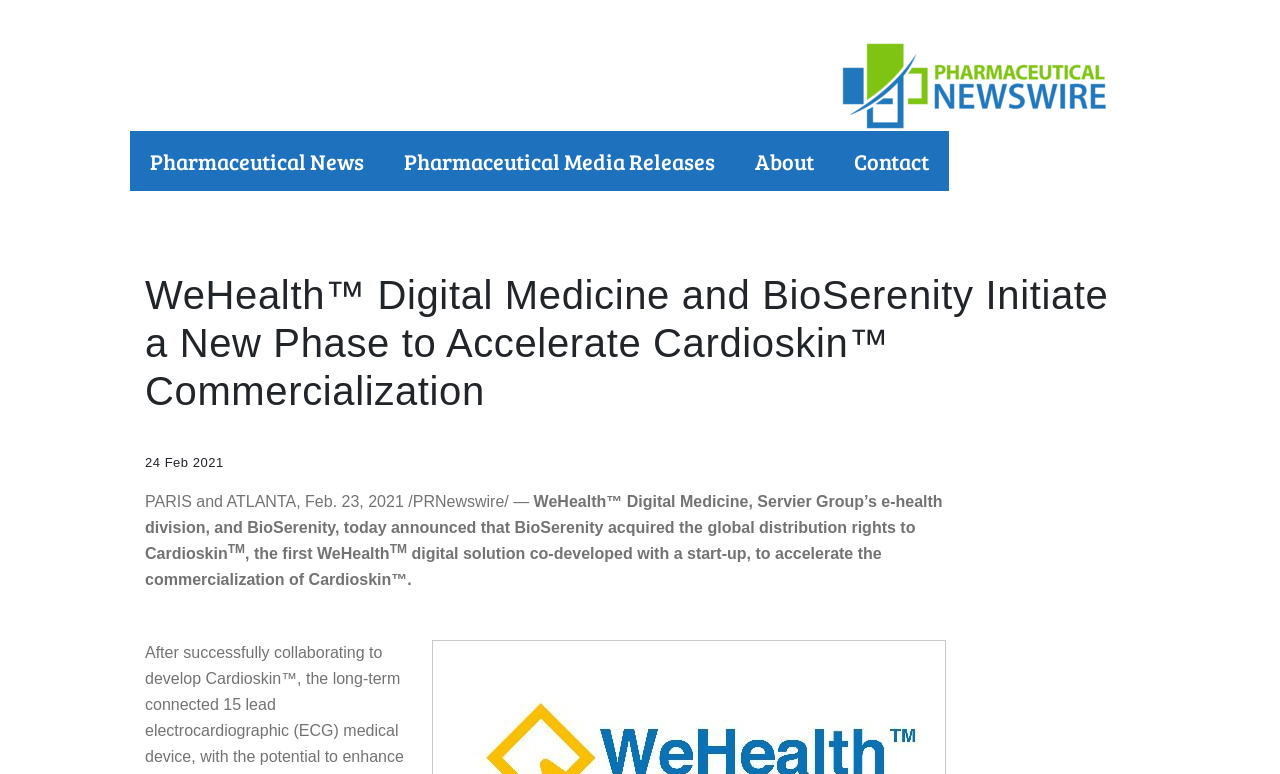What is the name of the product acquired by BioSerenity?
Look at the image and provide a short answer using one word or a phrase.

Cardioskin